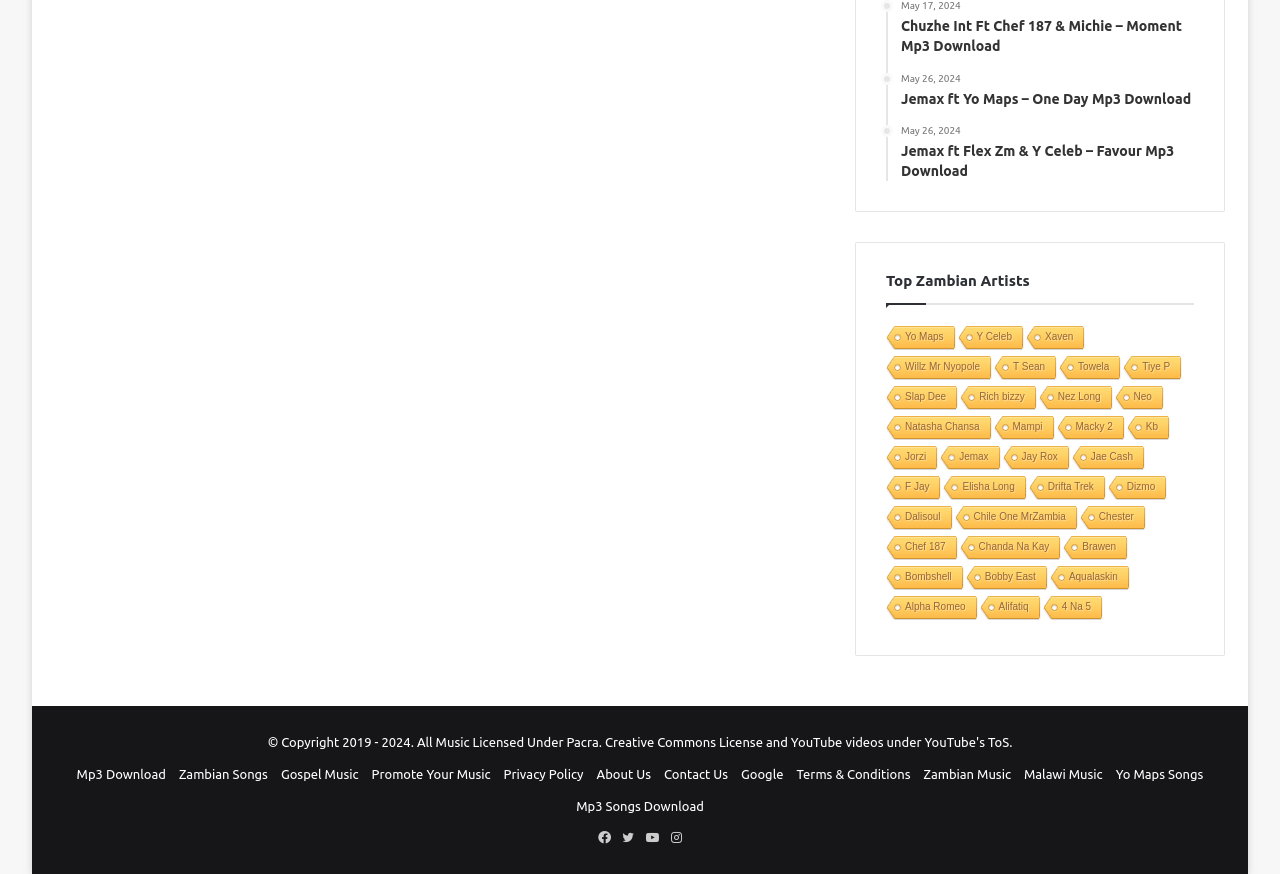How many social media links are present at the bottom of the page?
Using the image, provide a concise answer in one word or a short phrase.

4